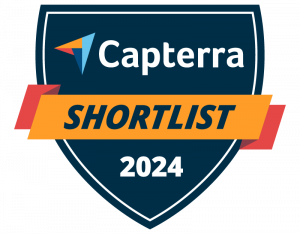Offer a detailed account of the various components present in the image.

The image showcases a badge design that highlights a company's achievement of being included in the "Capterra Shortlist 2024." The badge features a dark blue shield with a prominent, stylized arrow and the word "Capterra" at the top. A bold, orange ribbon across the center prominently displays the word "SHORTLIST," emphasizing the significance of this recognition. Below the ribbon, the year "2024" is clearly stated, indicating the timeframe of this accolade. This visual representation serves to enhance credibility and recognition for the brand in the context of software or service excellence, reflecting its positive standing within the industry.